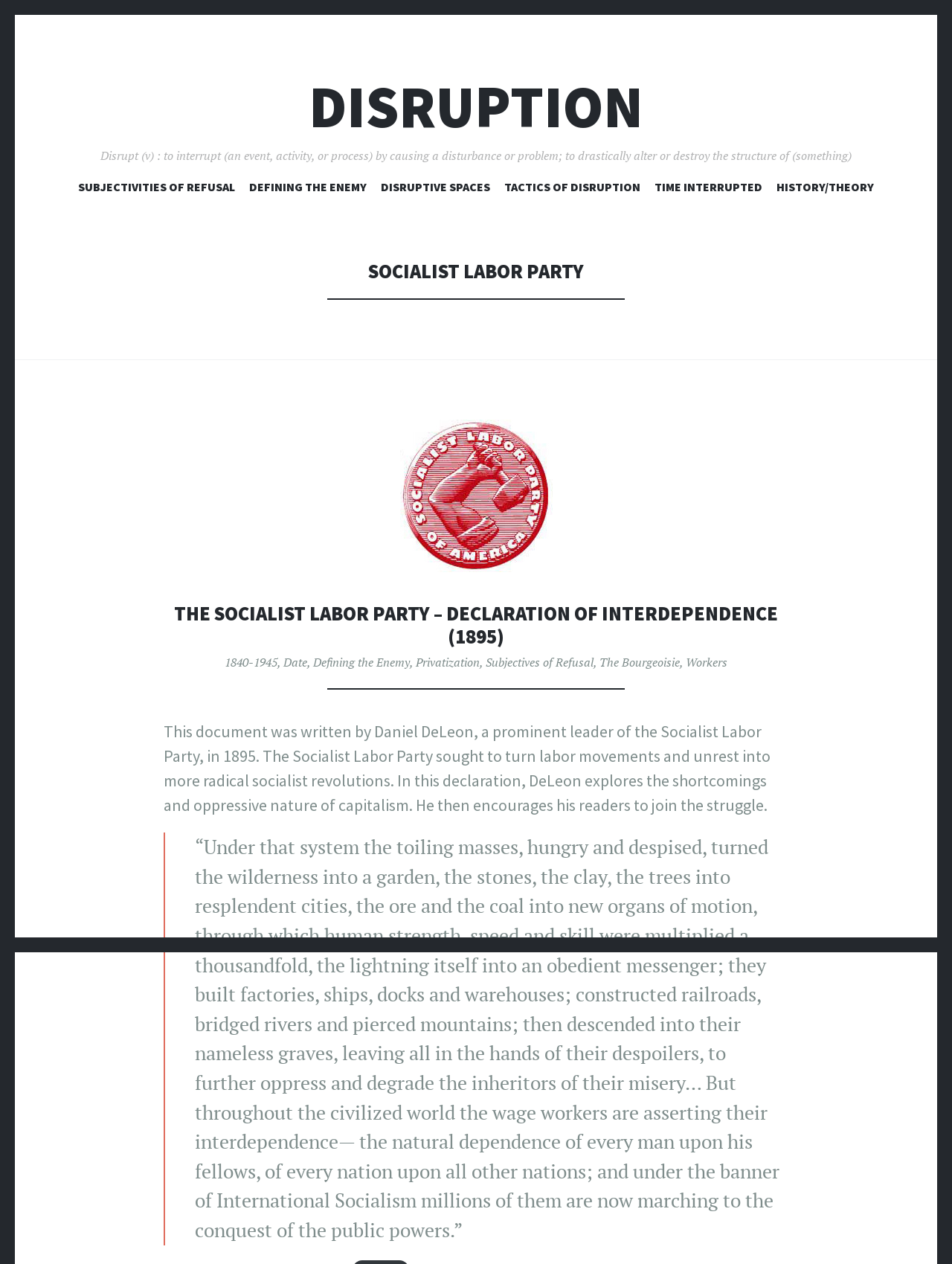Locate the bounding box coordinates of the element you need to click to accomplish the task described by this instruction: "Click on DISRUPTION".

[0.324, 0.059, 0.676, 0.11]